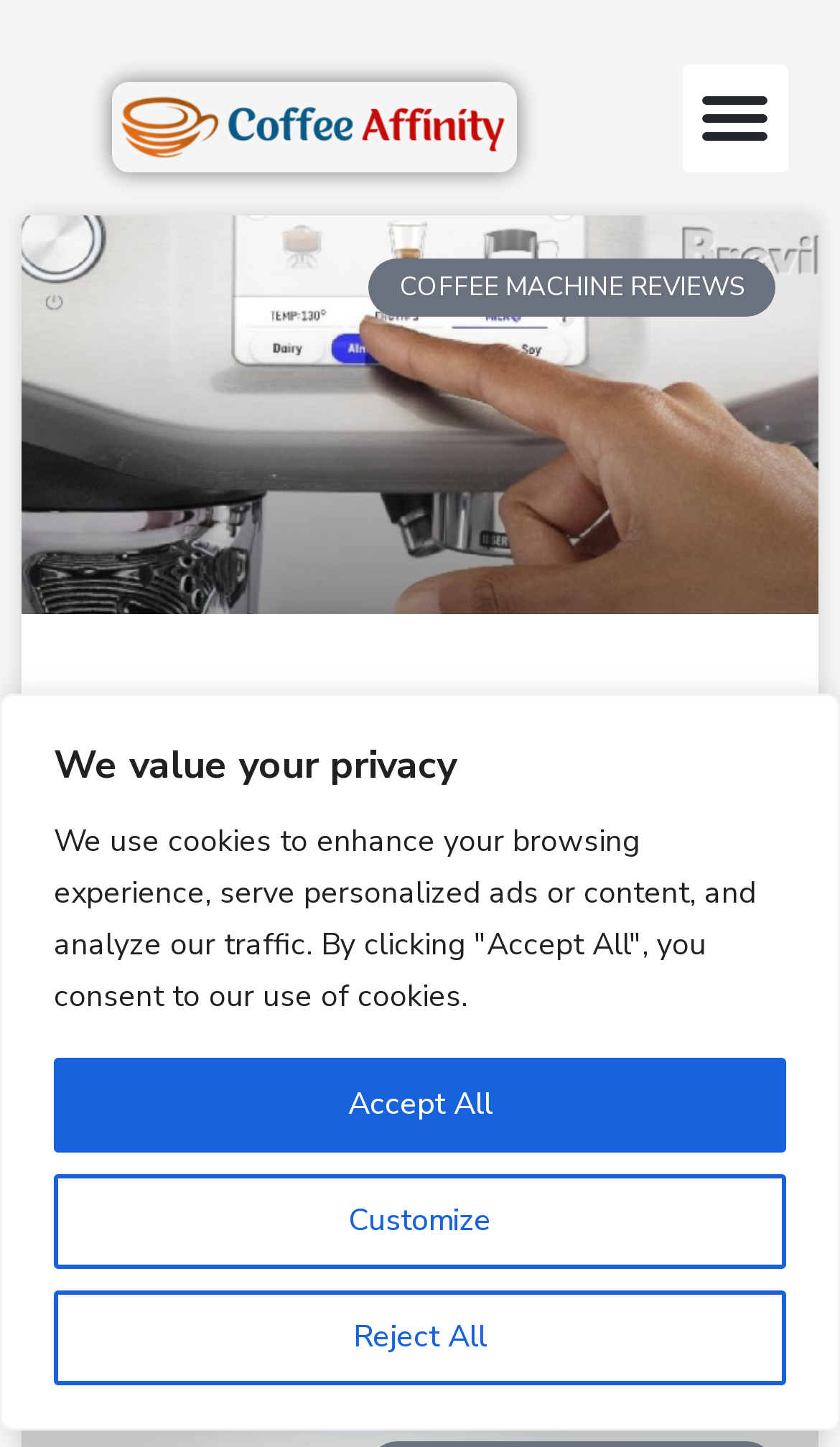Answer the question in one word or a short phrase:
What is the name of the reviewed espresso machine?

Breville Barista Touch Impress